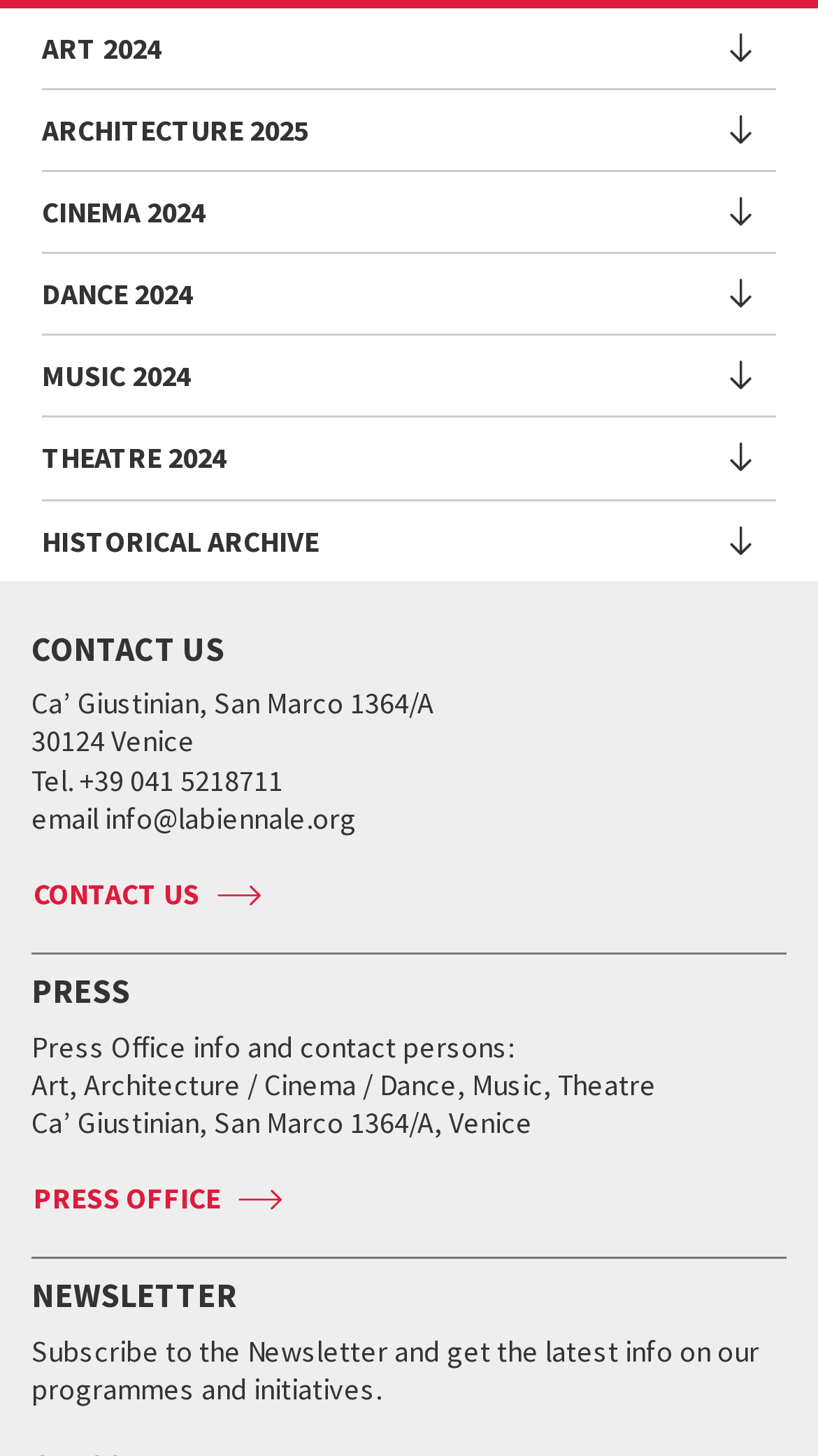What is the name of the event mentioned in the CINEMA section?
Give a single word or phrase answer based on the content of the image.

Venice Production Bridge